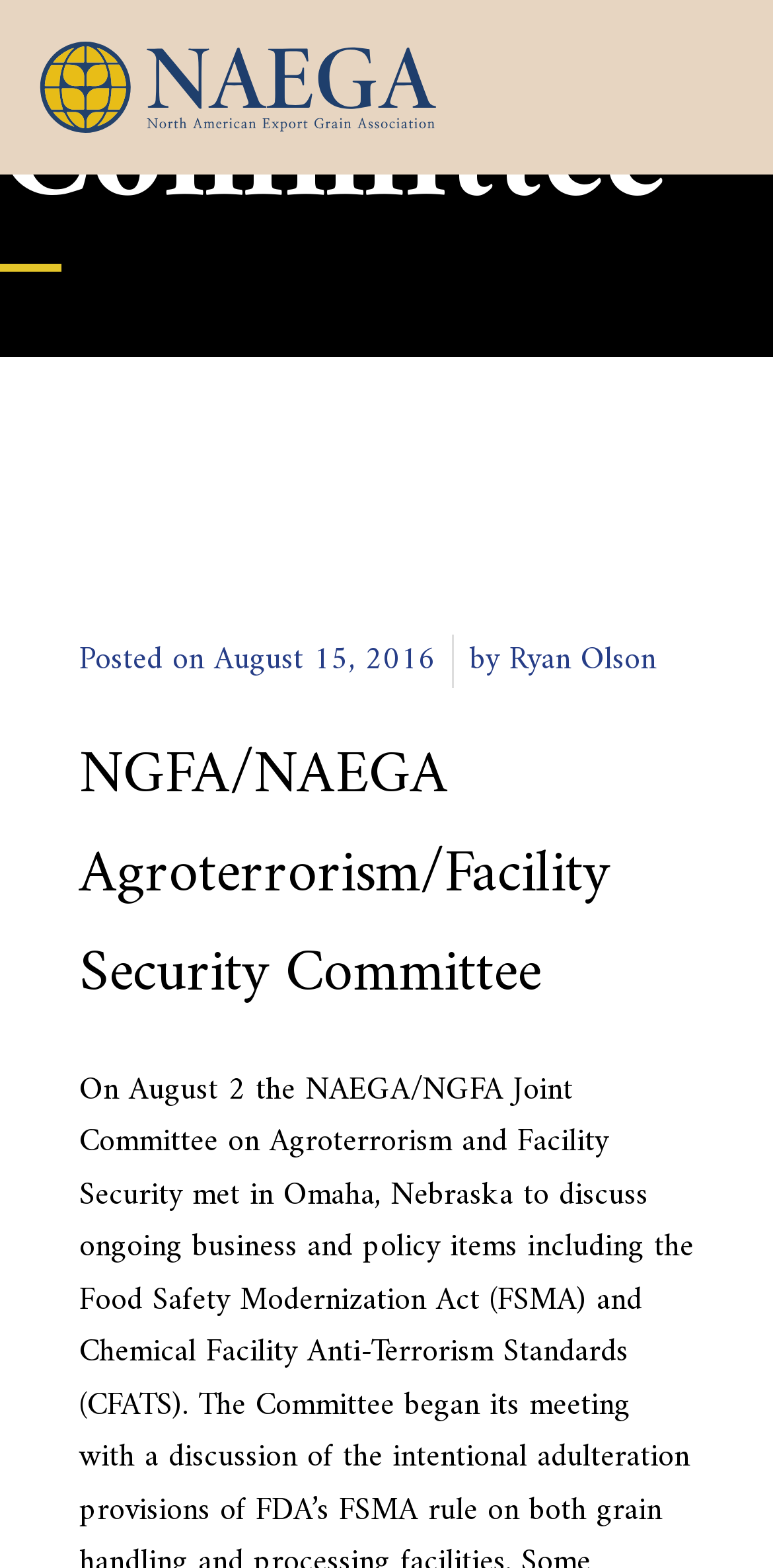What is the text of the webpage's headline?

NGFA/NAEGA Agroterrorism/Facility Security Committee